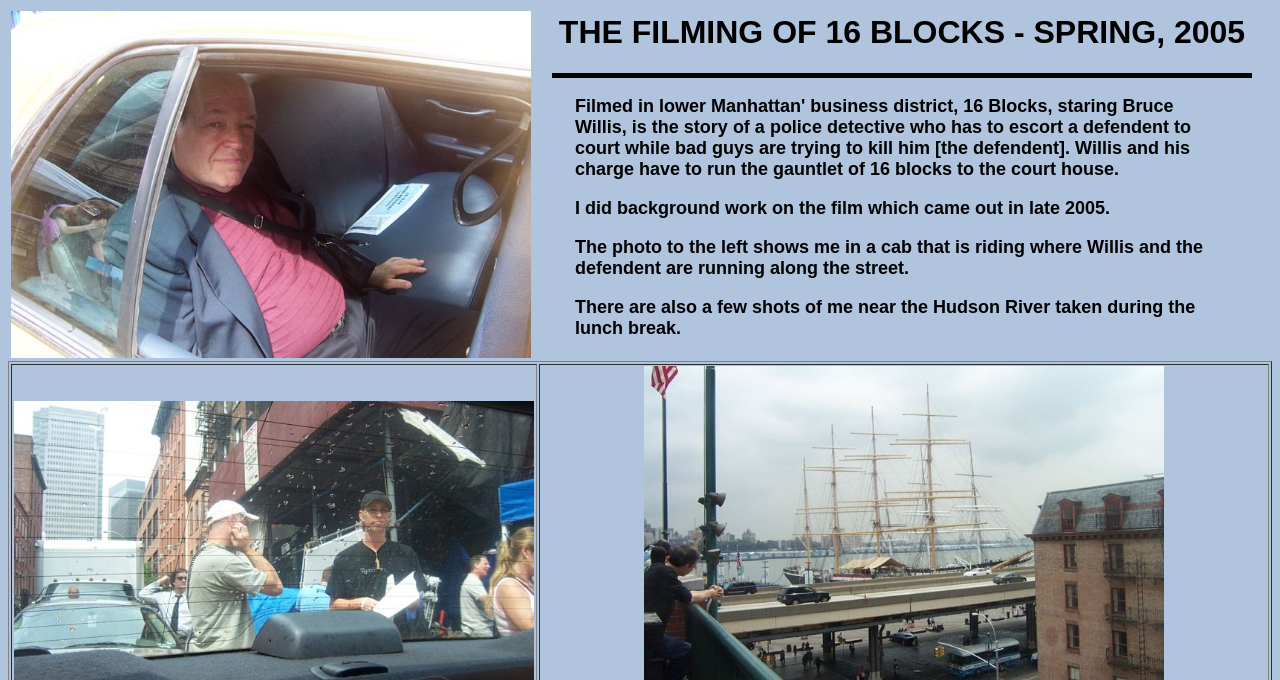Based on the image, please respond to the question with as much detail as possible:
What is the location of the lunch break?

According to the text in the blockquote element, 'There are also a few shots of me near the Hudson River taken during the lunch break.' This indicates that the lunch break was near the Hudson River.